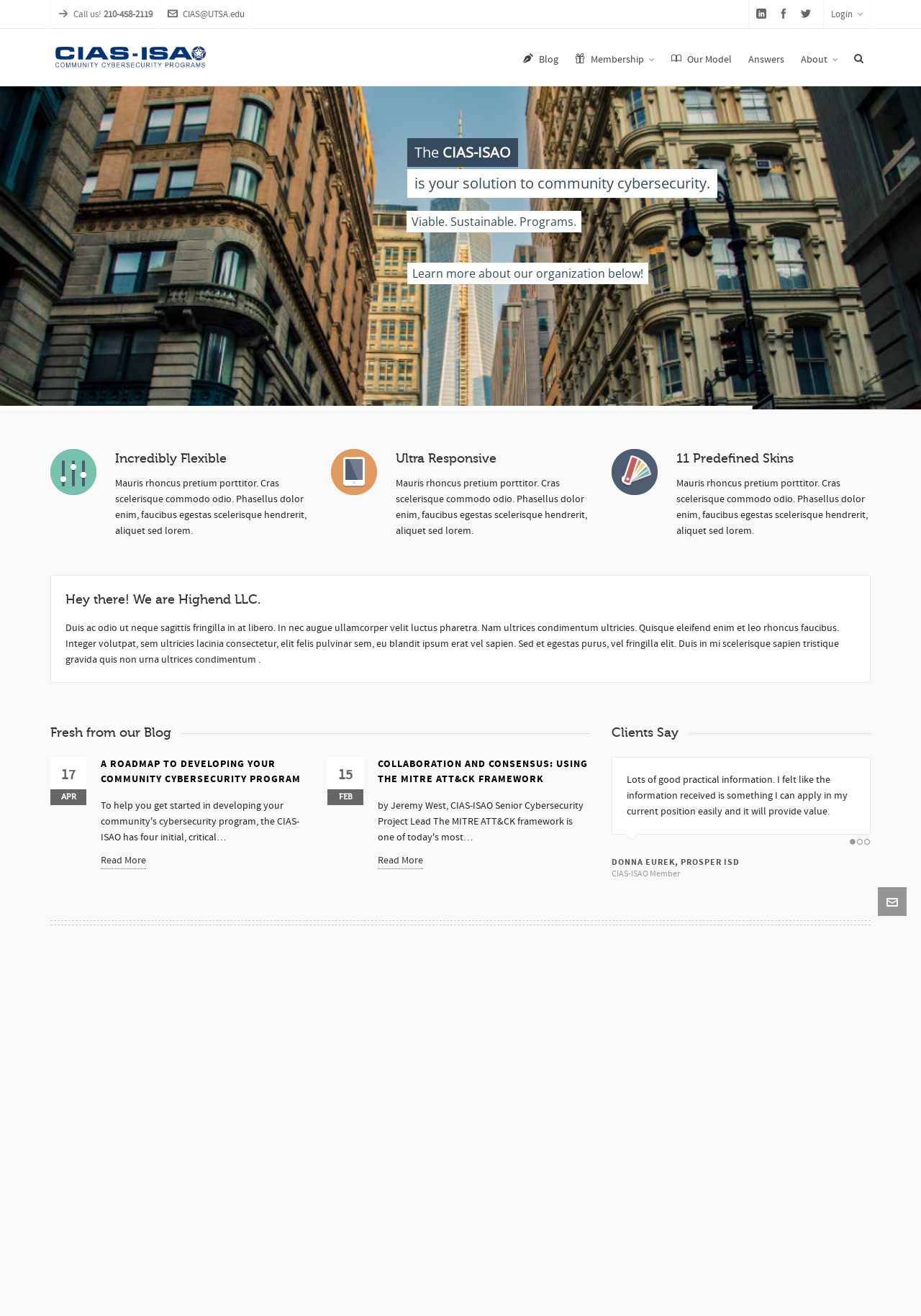Locate the bounding box for the described UI element: "alt="CIAS ISAO"". Ensure the coordinates are four float numbers between 0 and 1, formatted as [left, top, right, bottom].

[0.055, 0.032, 0.543, 0.055]